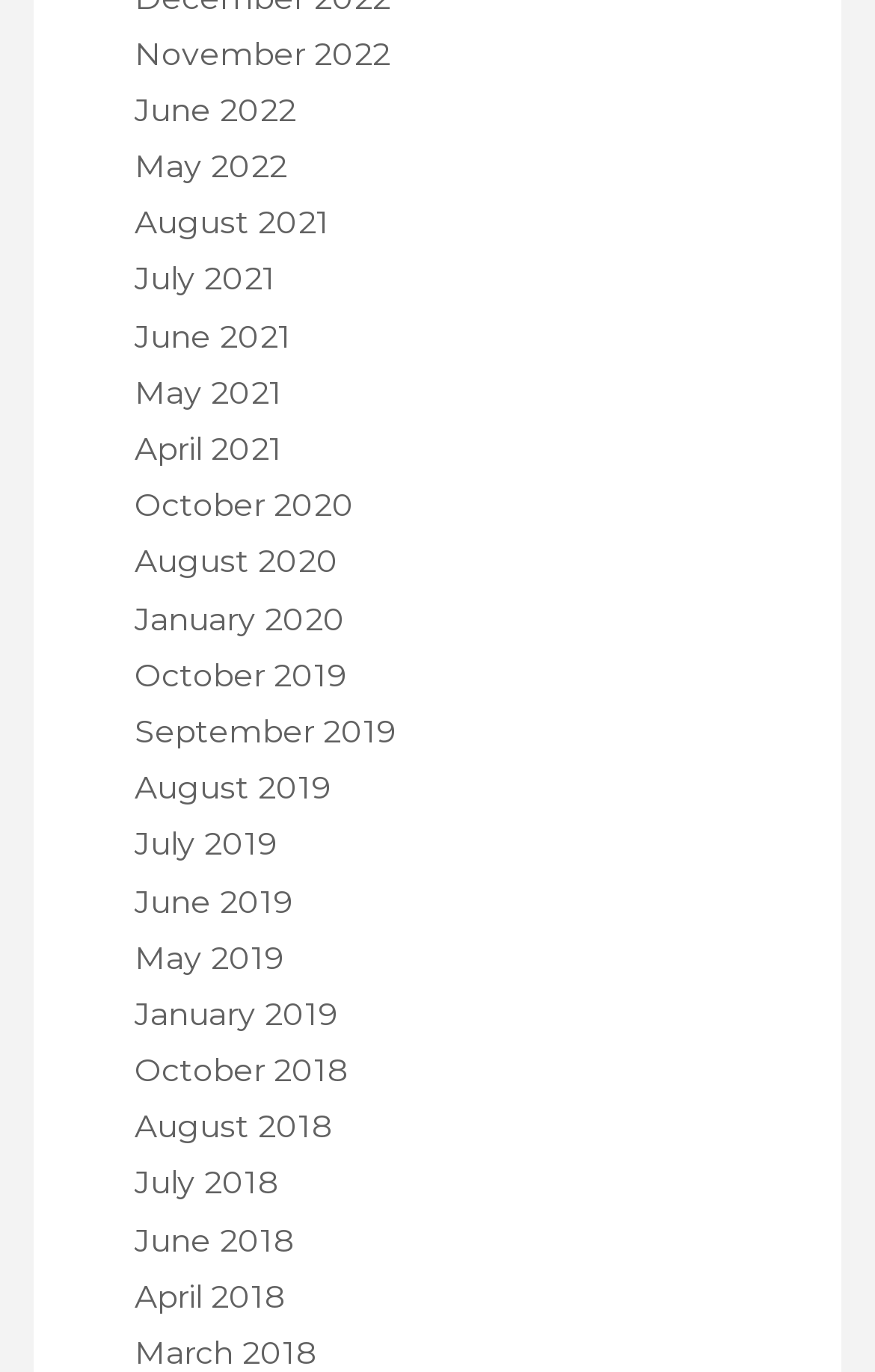How many links are available on this webpage?
Examine the image and give a concise answer in one word or a short phrase.

241